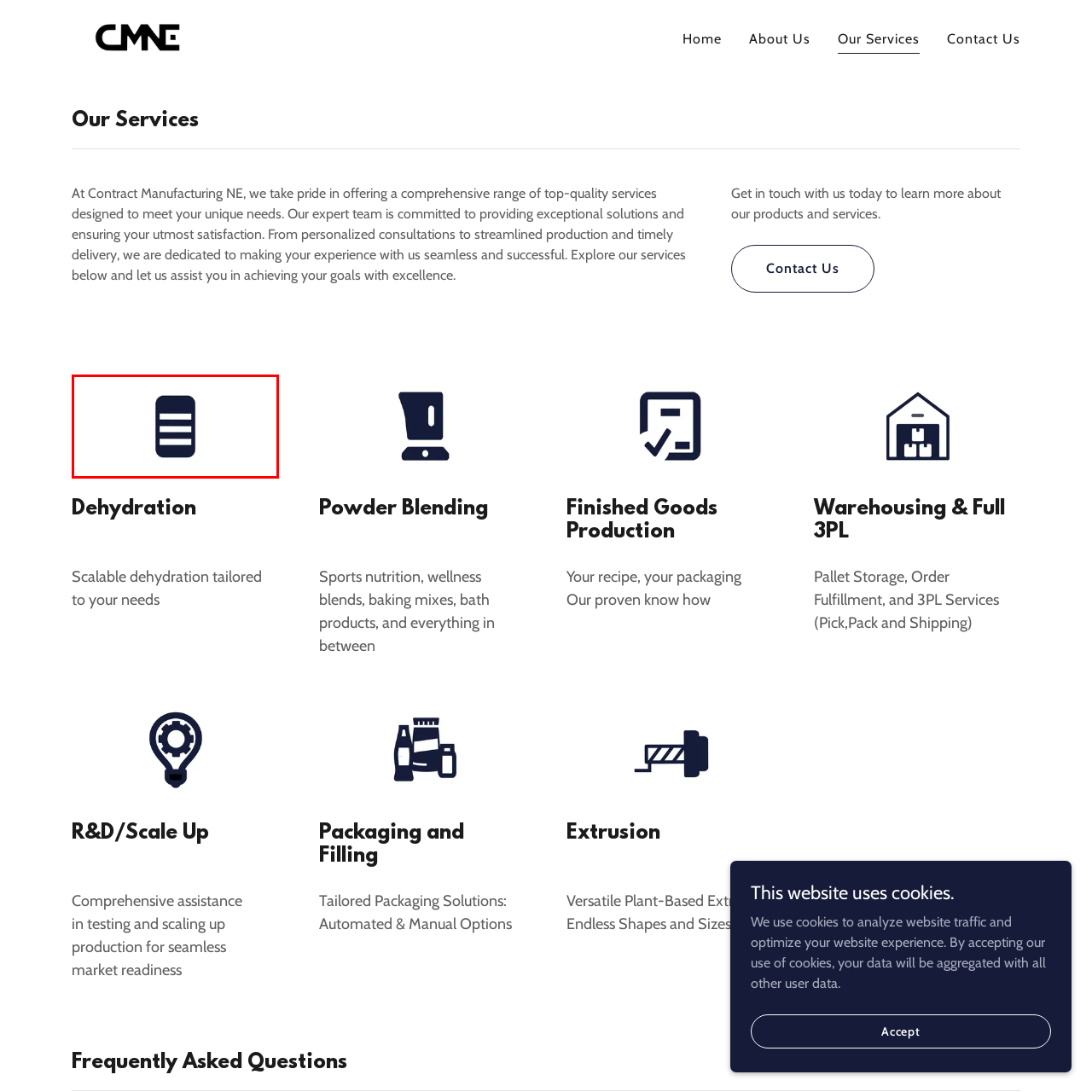Look closely at the part of the image inside the red bounding box, then respond in a word or phrase: What do the three horizontal lines inside the icon represent?

Text or item list